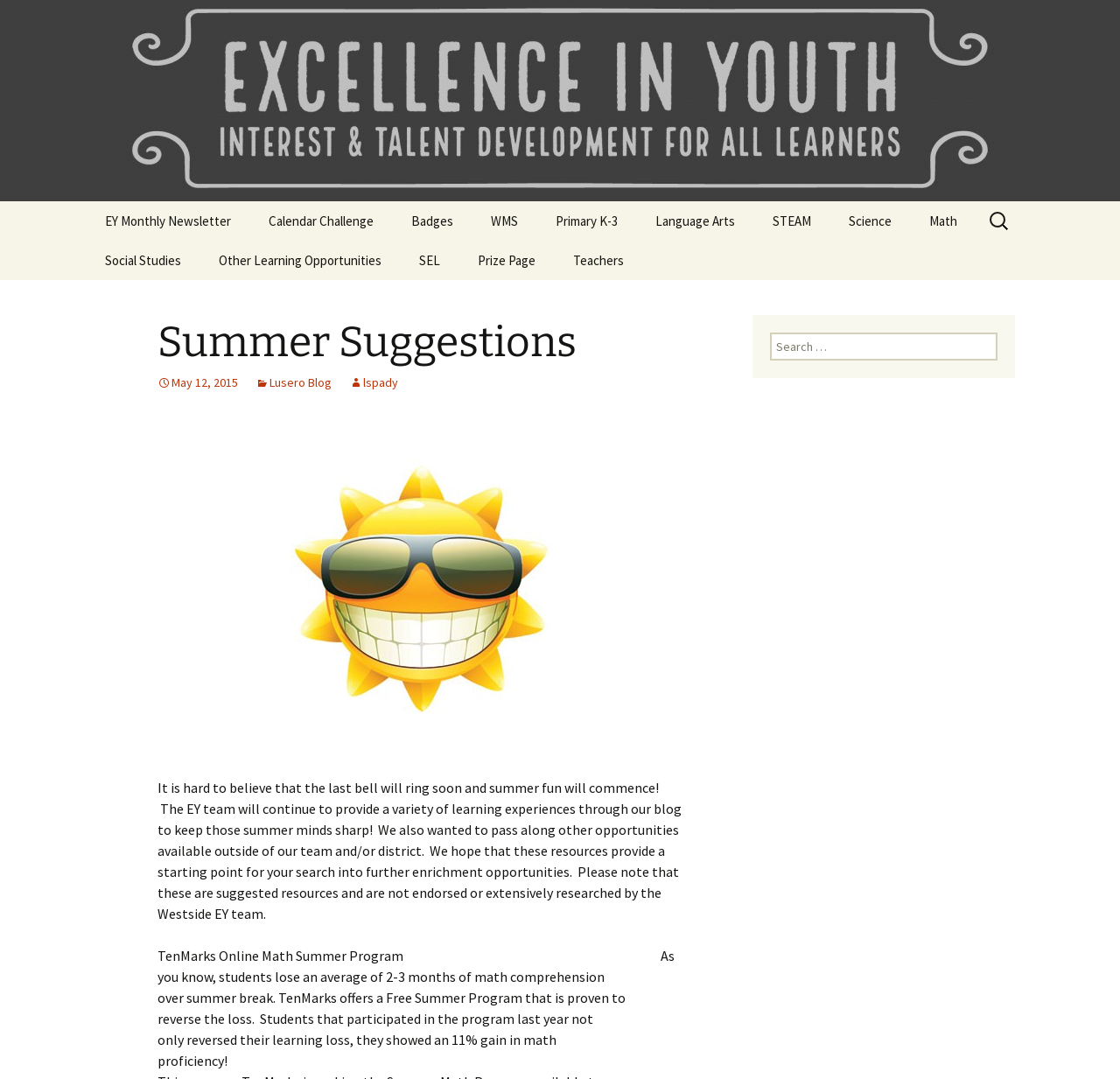Describe all visible elements and their arrangement on the webpage.

This webpage is titled "Summer Suggestions | Westside Excellence in Youth" and has a prominent header with the organization's name and a subtitle "Talent & Interest Development for All Learners". 

At the top of the page, there are several links, including "Westside Excellence in Youth", "Skip to content", "EY Monthly Newsletter", and a list of monthly links from March 2024 to August 2023. 

Below these links, there are several sections with headings, including "Calendar Challenge", "Badges", "WMS", "Primary K-3", "Language Arts", "STEAM", "Science", "Math", and "Social Studies". Each section has multiple links related to the topic. 

On the right side of the page, there is a search bar with a label "Search for:". 

The main content of the page starts with a heading "Summer Suggestions" and has a brief introduction to the webpage's purpose. The text explains that the EY team will provide learning experiences through their blog to keep students' minds sharp during the summer. 

Below the introduction, there is an image with a caption "great-milwaukee-summer-300x290". 

The rest of the page is dedicated to describing various learning opportunities, including the TenMarks Online Math Summer Program, which aims to prevent summer learning loss in math comprehension. The text explains the benefits of the program, citing an 11% gain in math proficiency for students who participated in it.